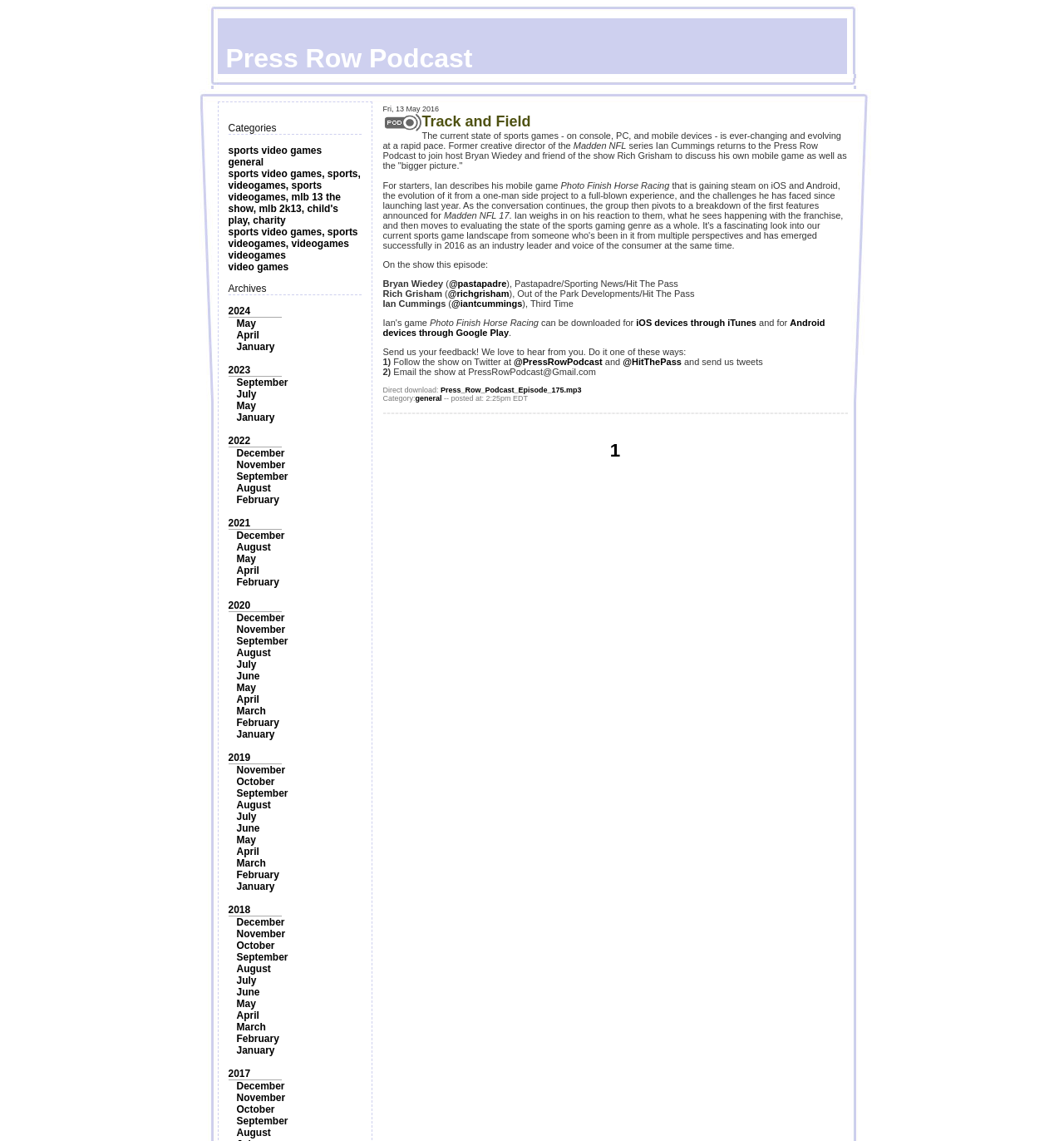What categories are available?
Give a detailed and exhaustive answer to the question.

The categories are obtained from the links under the 'Categories' static text element, which are 'sports video games' and 'general'.